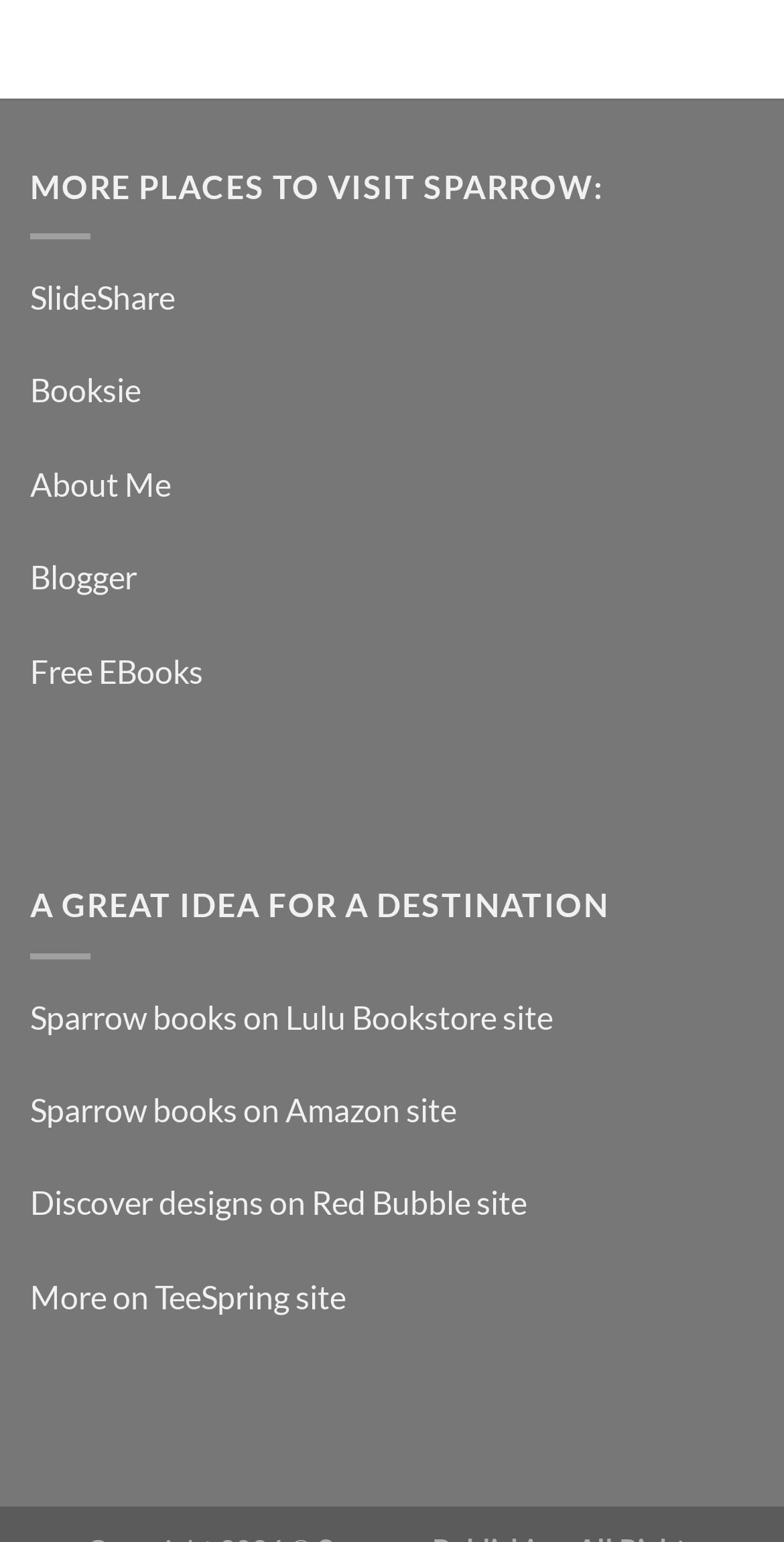Please locate the bounding box coordinates of the element that should be clicked to achieve the given instruction: "Explore books on Lulu Bookstore site".

[0.038, 0.646, 0.705, 0.671]